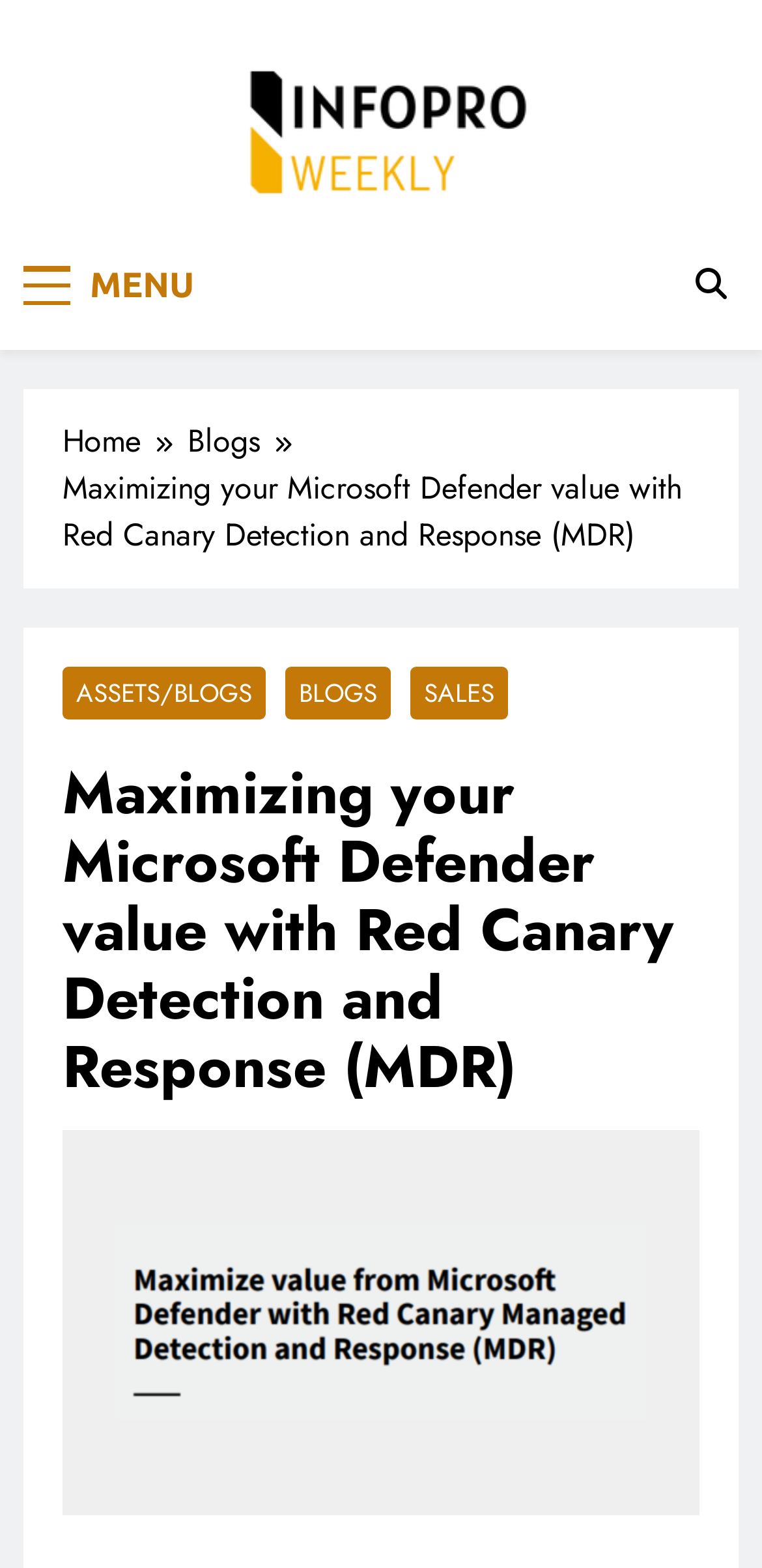Identify and provide the main heading of the webpage.

Maximizing your Microsoft Defender value with Red Canary Detection and Response (MDR) 